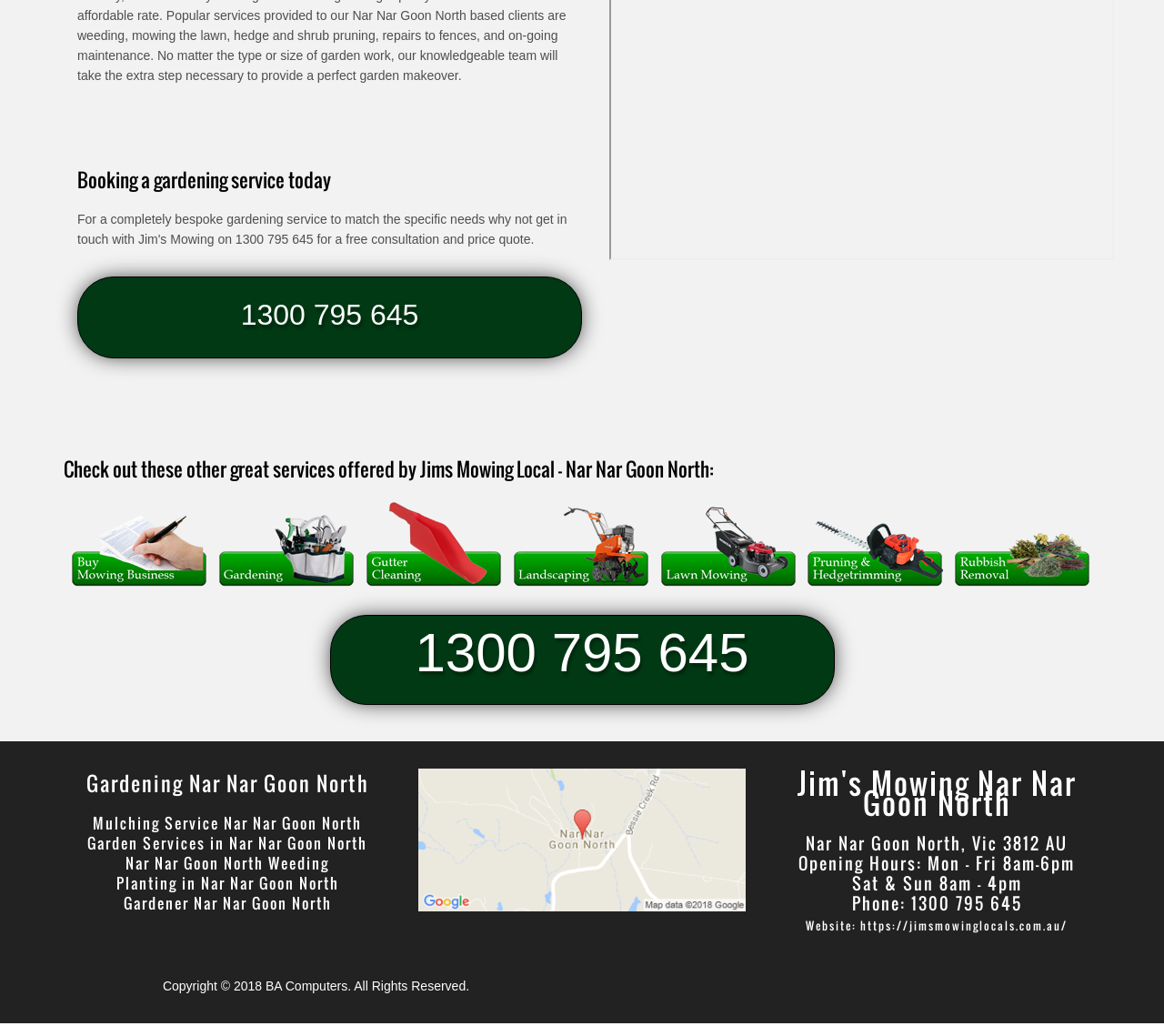What is the phone number to book a gardening service?
Analyze the image and deliver a detailed answer to the question.

The phone number can be found in multiple places on the webpage, including the heading 'Booking a gardening service today' and the 'Phone:' section at the bottom of the page.